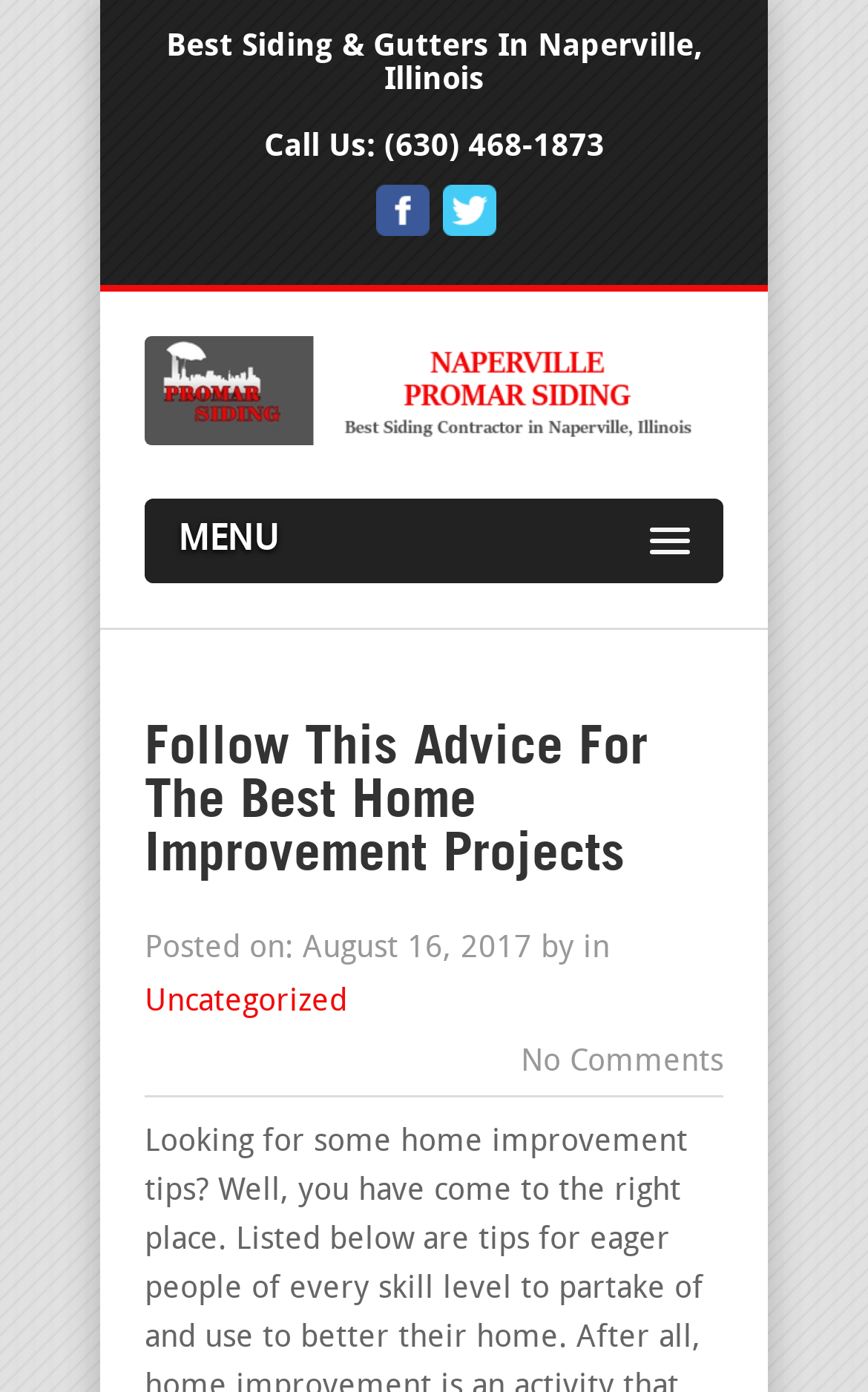Please examine the image and provide a detailed answer to the question: What is the category of the article?

I found the category by looking at the section below the article title, where it is listed as a link 'Uncategorized'.